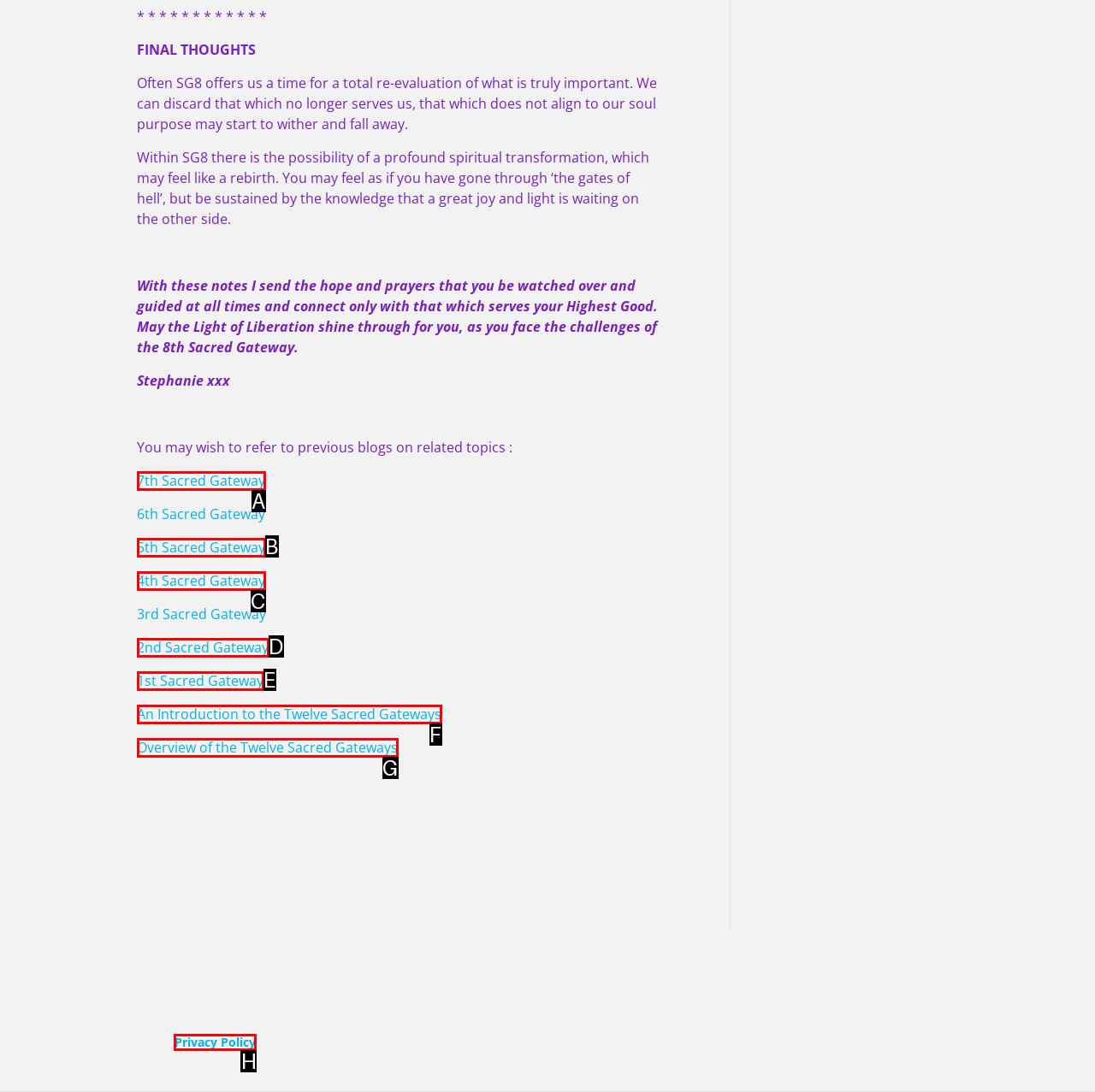Point out which HTML element you should click to fulfill the task: visit the Privacy Policy page.
Provide the option's letter from the given choices.

H